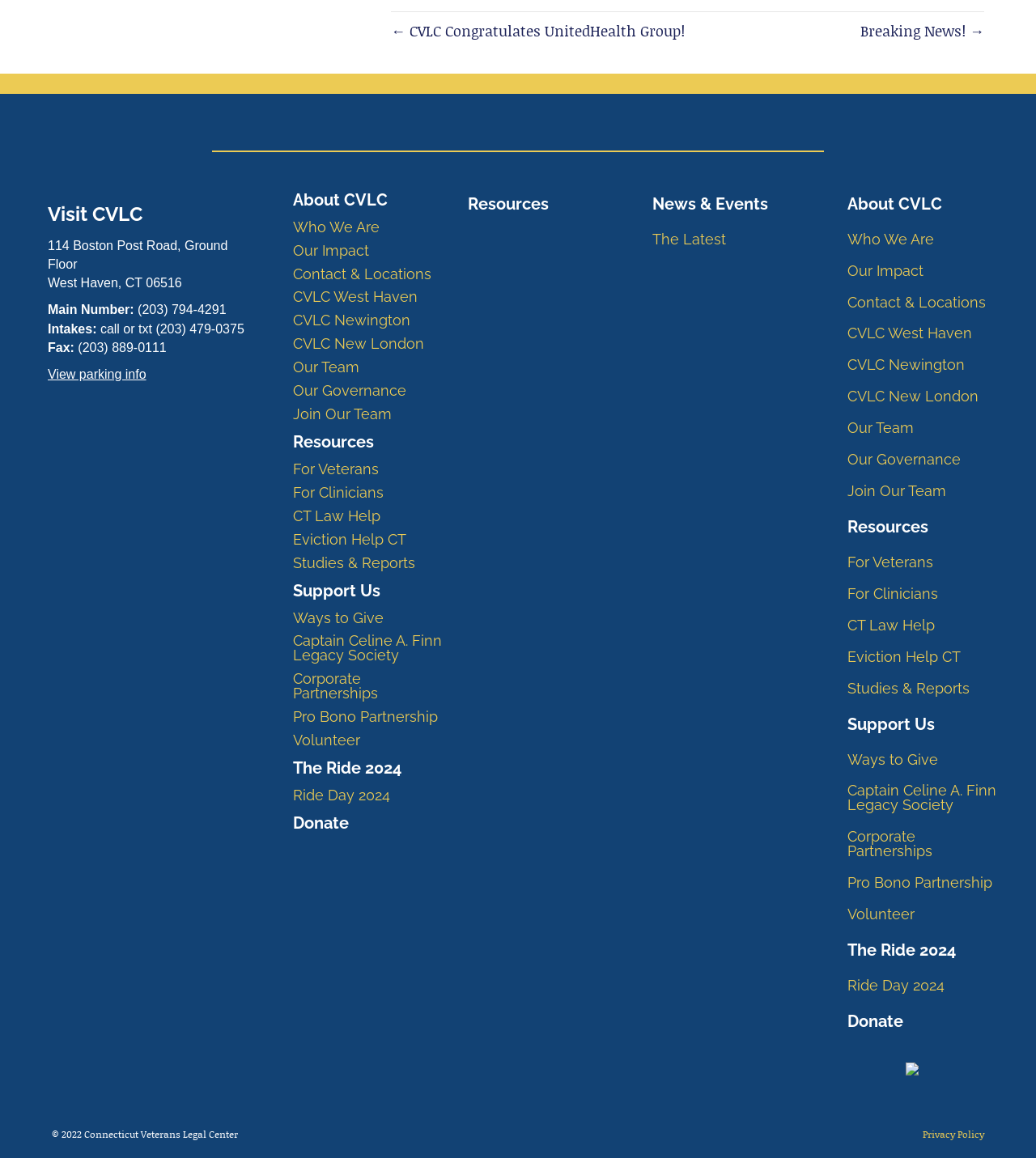Determine the bounding box coordinates of the clickable area required to perform the following instruction: "Contact CVLC West Haven". The coordinates should be represented as four float numbers between 0 and 1: [left, top, right, bottom].

[0.272, 0.247, 0.444, 0.266]